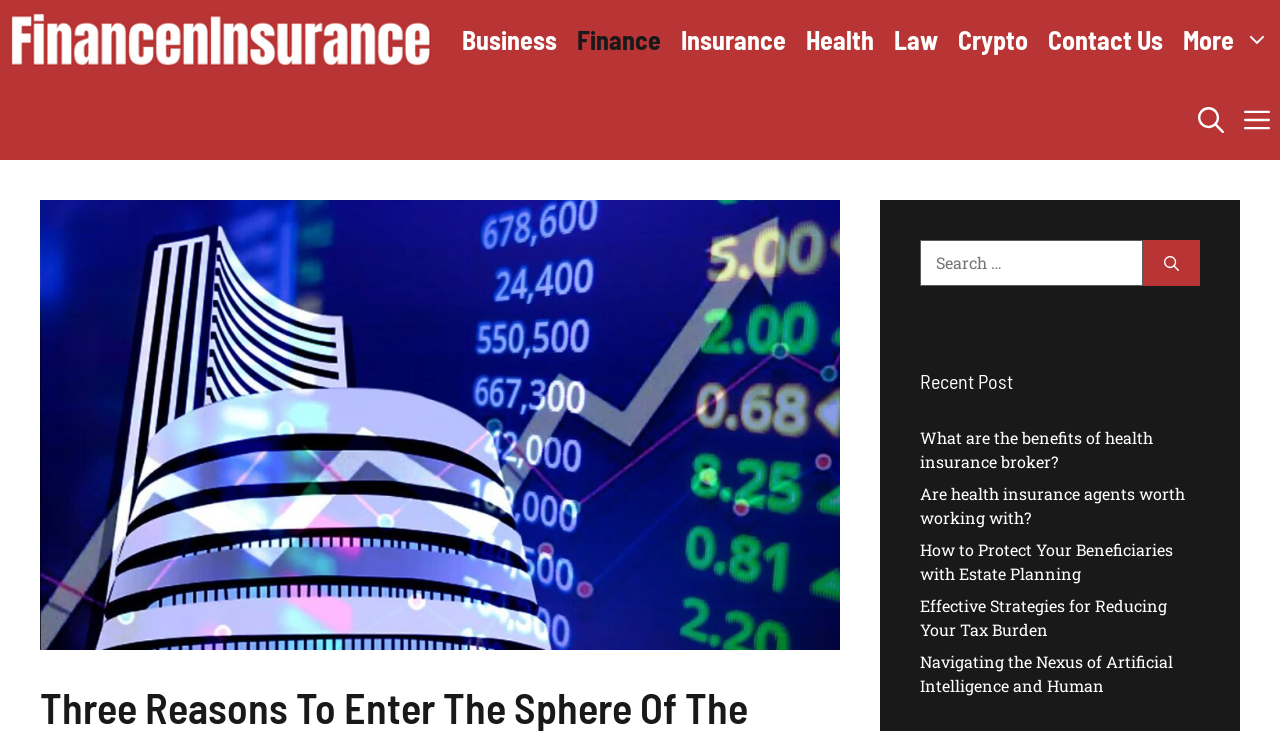Locate the bounding box coordinates of the area where you should click to accomplish the instruction: "Go to Finance page".

[0.443, 0.0, 0.524, 0.109]